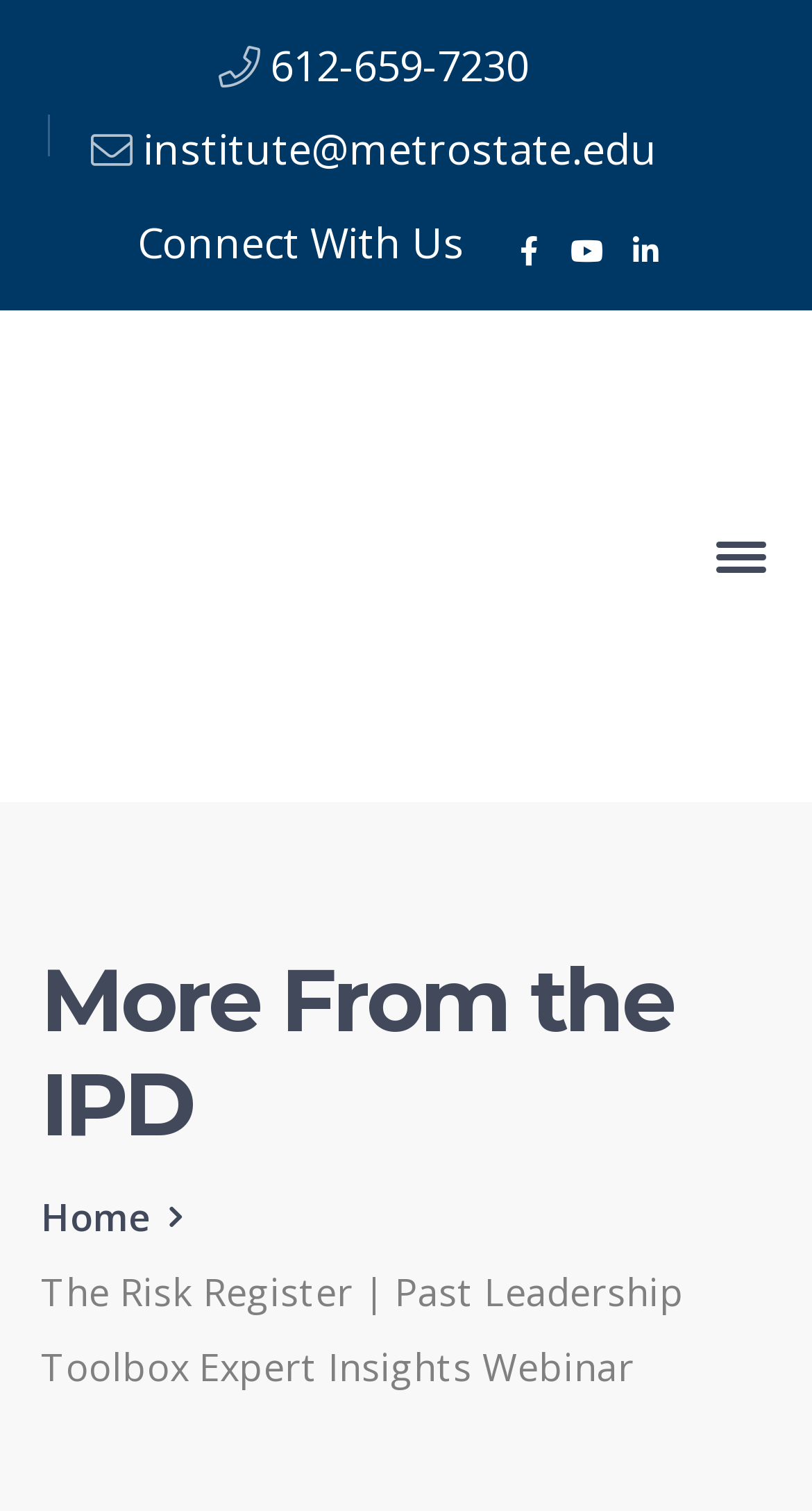With reference to the image, please provide a detailed answer to the following question: What is the phone number to contact?

I found the phone number by looking at the link element with the text '612-659-7230' which is located at the top of the page.